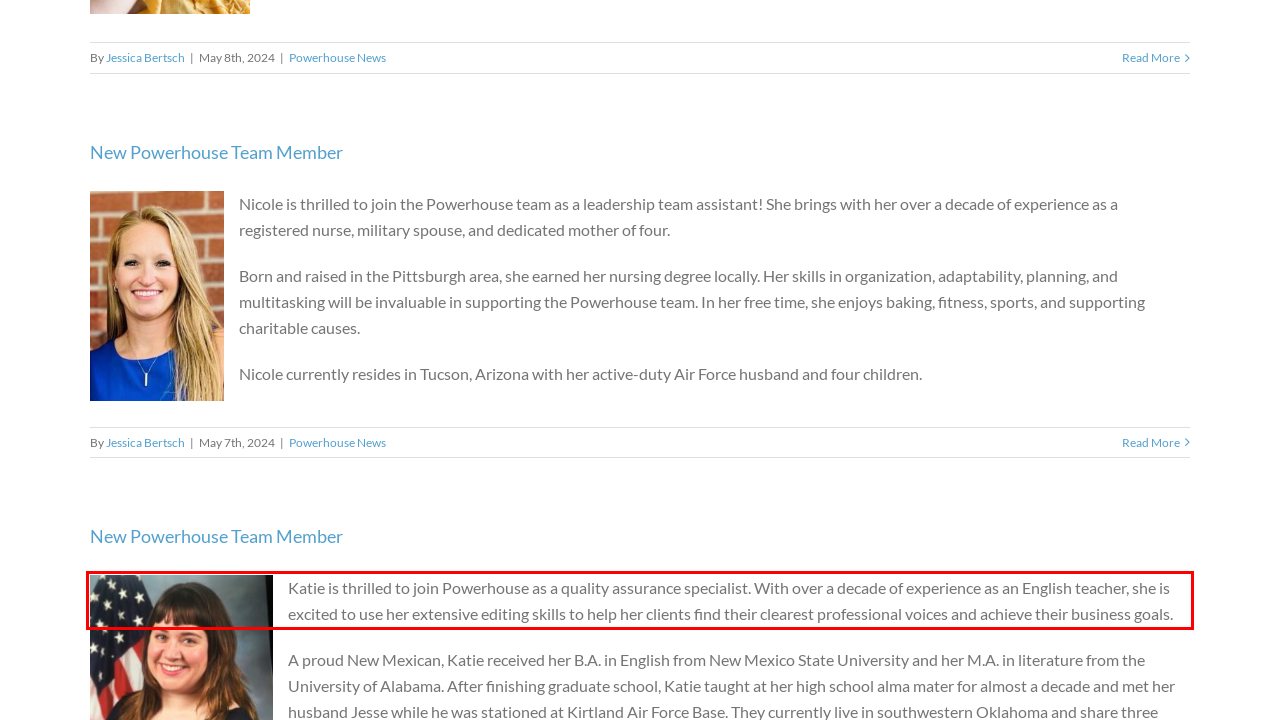Please perform OCR on the text within the red rectangle in the webpage screenshot and return the text content.

Katie is thrilled to join Powerhouse as a quality assurance specialist. With over a decade of experience as an English teacher, she is excited to use her extensive editing skills to help her clients find their clearest professional voices and achieve their business goals.